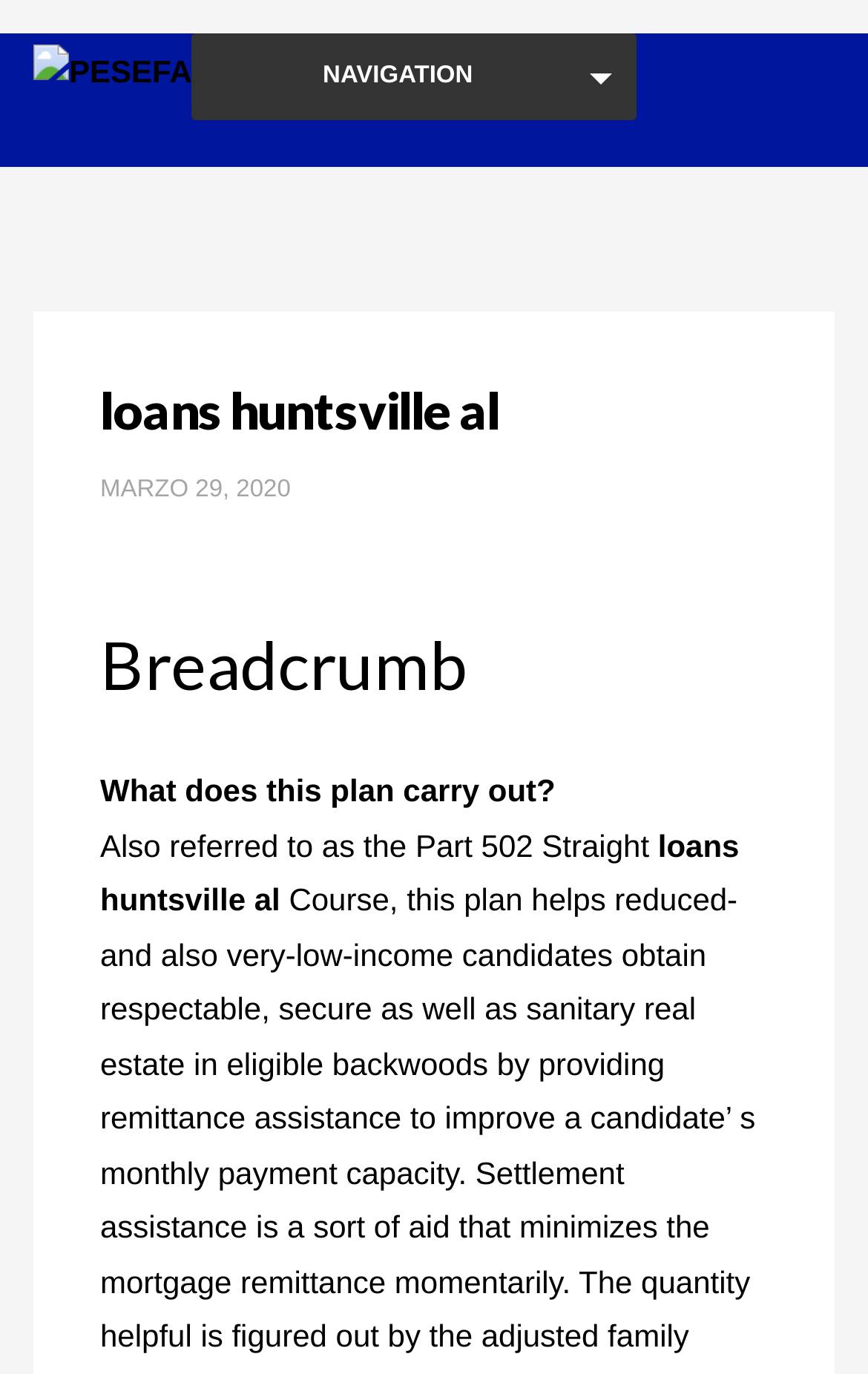Based on what you see in the screenshot, provide a thorough answer to this question: What is the text of the link below the navigation menu?

I found the link element with bounding box coordinates [0.115, 0.602, 0.852, 0.668] which has the text 'loans huntsville al'.